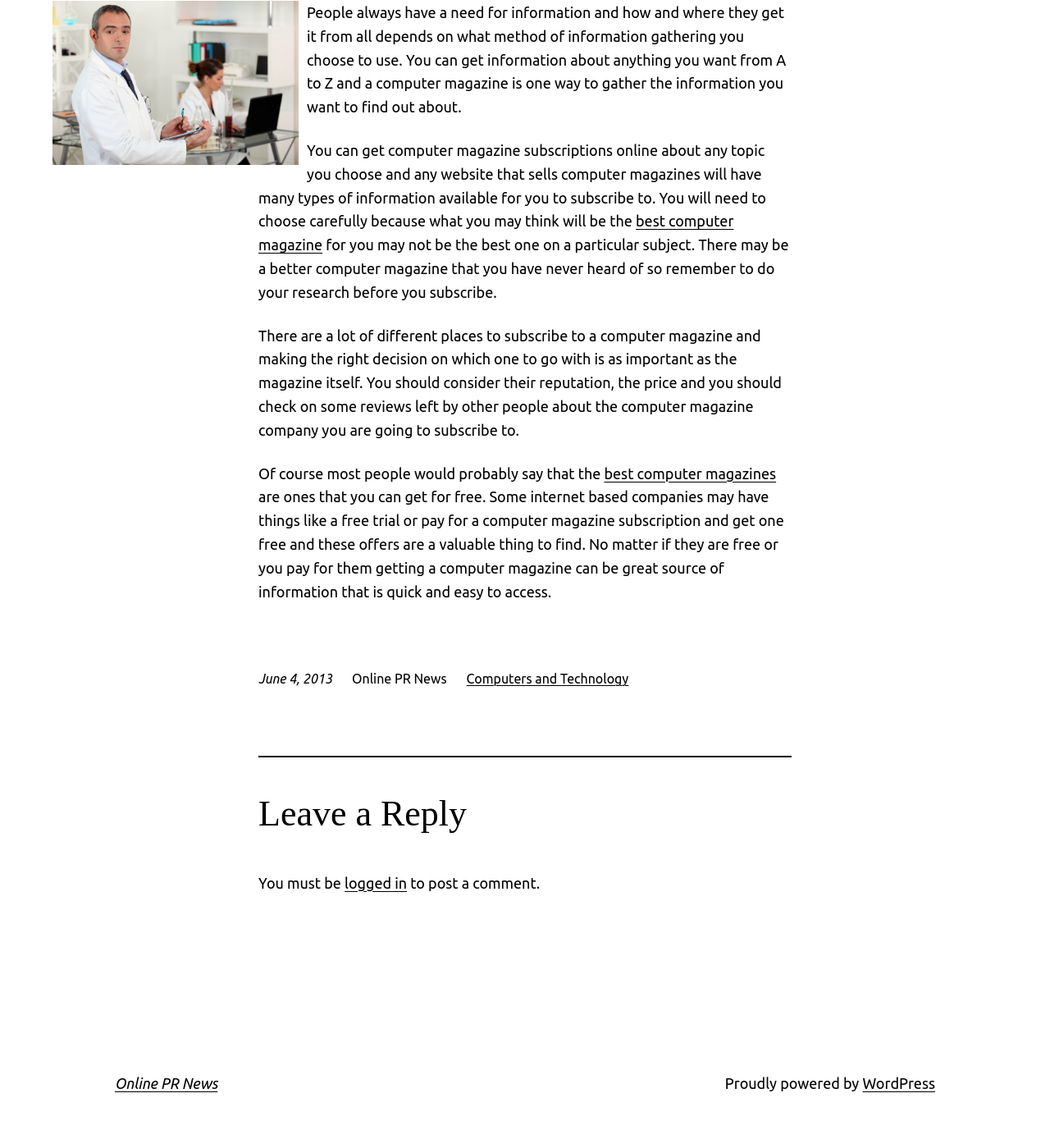Provide the bounding box coordinates for the specified HTML element described in this description: "WordPress". The coordinates should be four float numbers ranging from 0 to 1, in the format [left, top, right, bottom].

[0.821, 0.937, 0.891, 0.951]